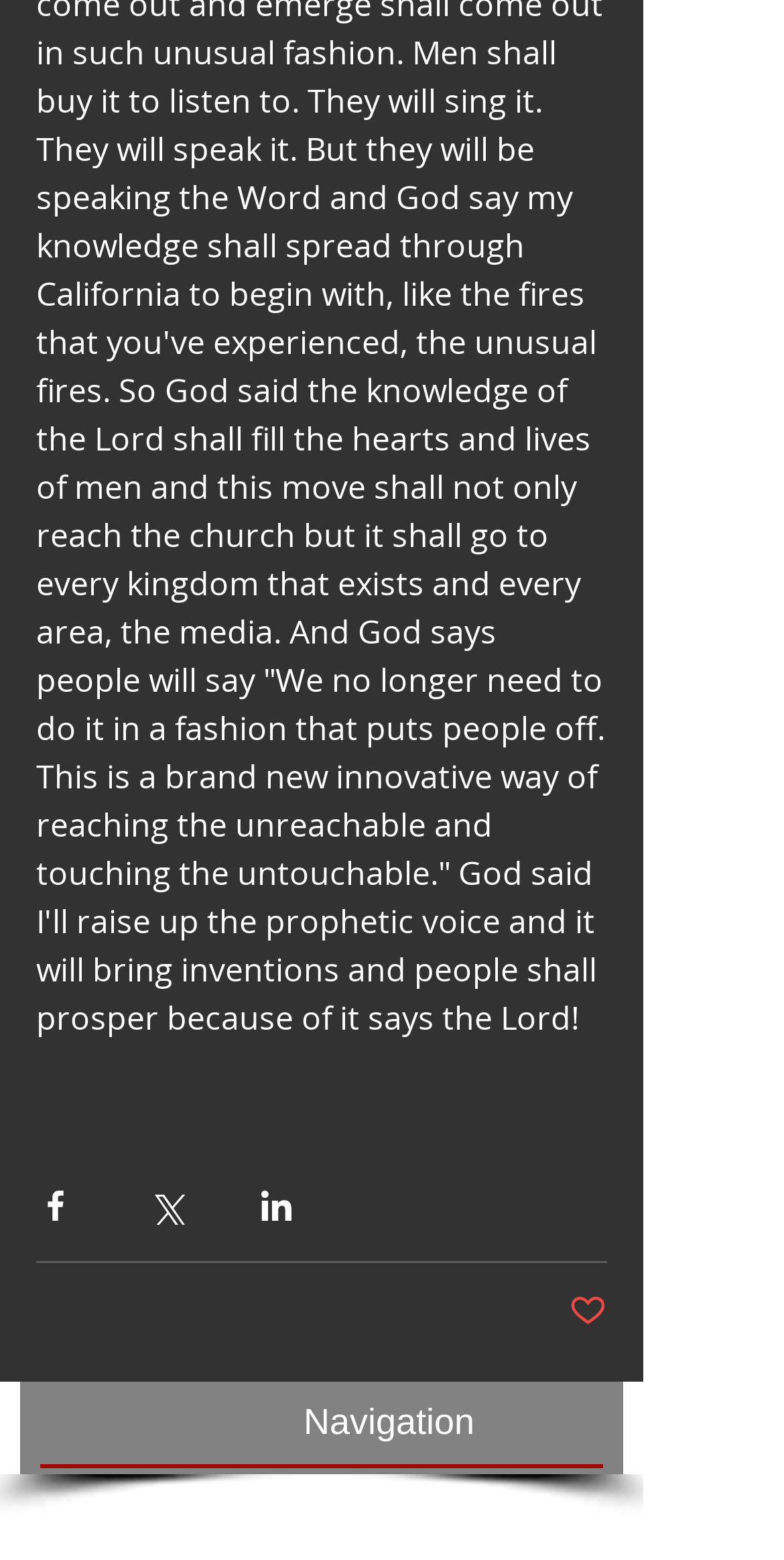Based on the image, please respond to the question with as much detail as possible:
How many sharing buttons are there?

There are three sharing buttons at the top of the webpage, each corresponding to a different social media platform: Facebook, Twitter, and LinkedIn.